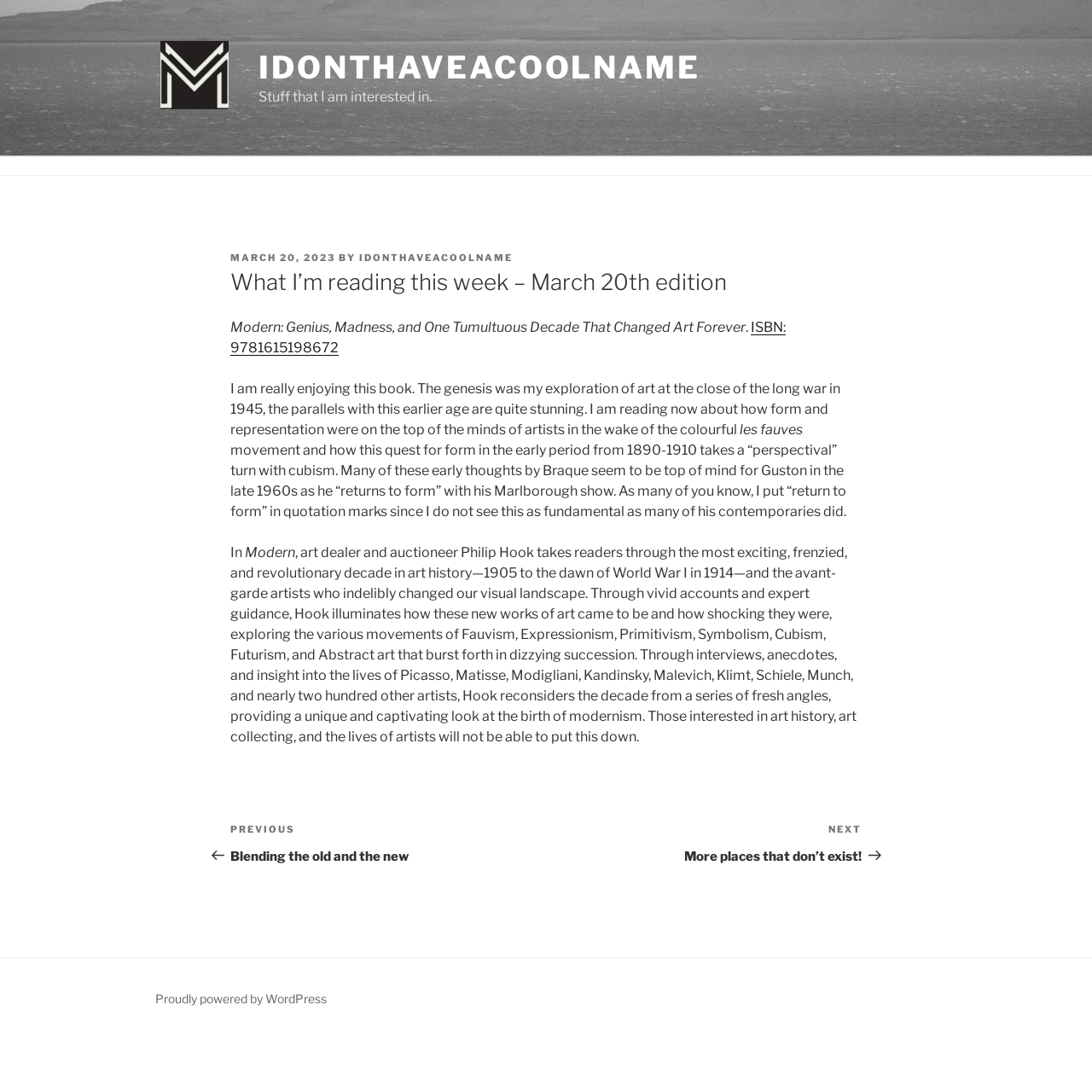What is the author of the book being discussed?
Use the screenshot to answer the question with a single word or phrase.

Not mentioned